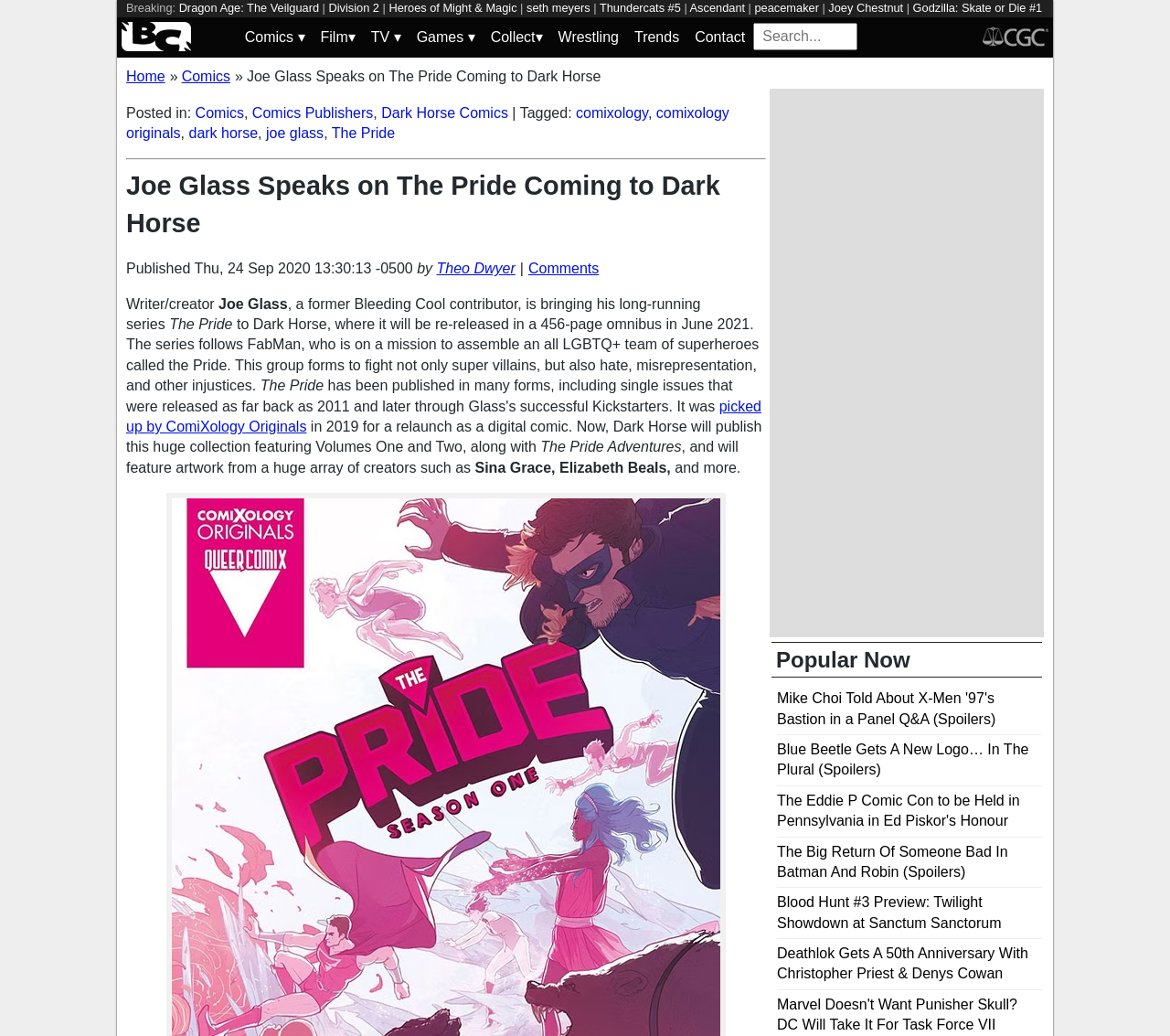Can you show the bounding box coordinates of the region to click on to complete the task described in the instruction: "Read about The Pride"?

[0.283, 0.121, 0.338, 0.136]